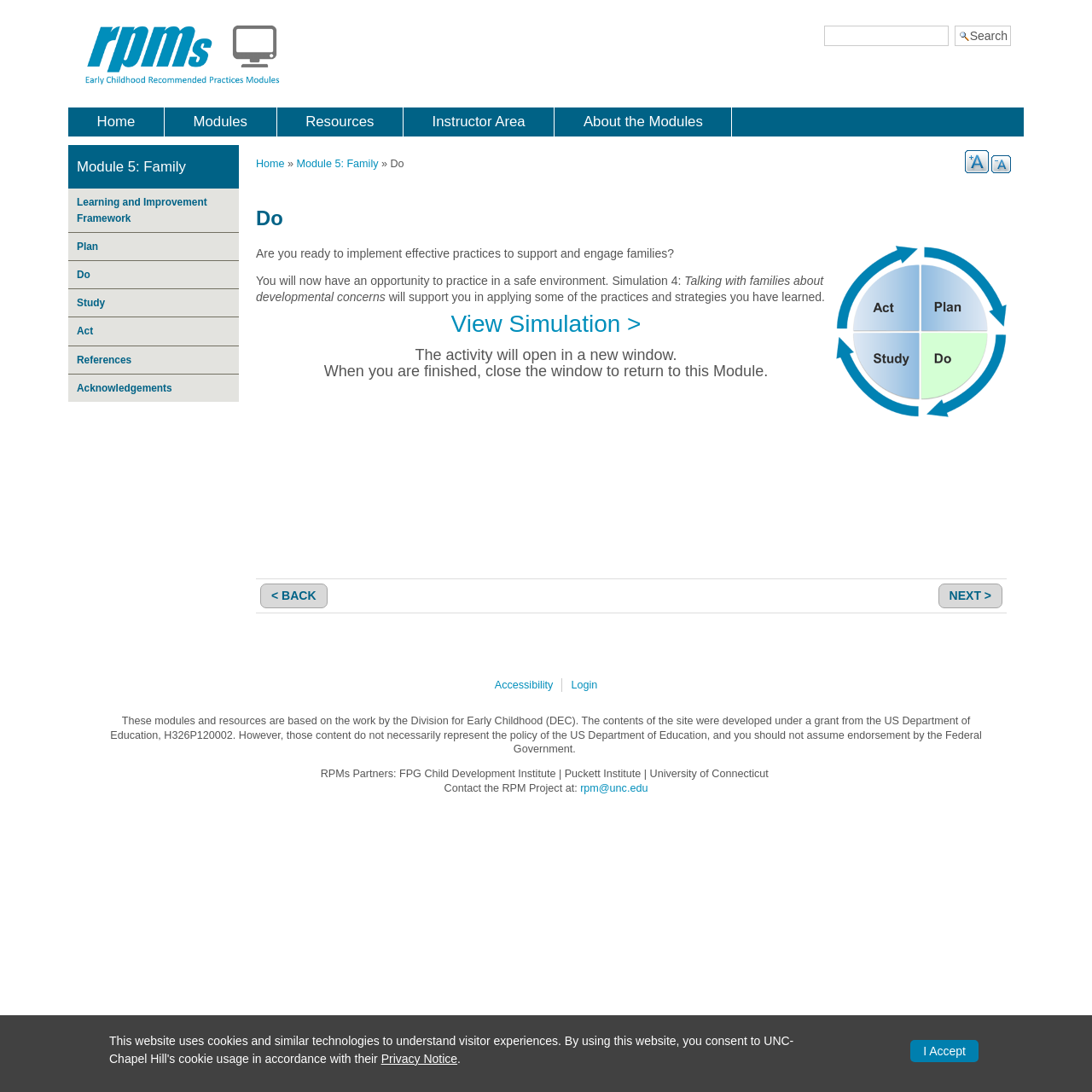Write a detailed summary of the webpage.

This webpage is titled "Do | RP Modules" and appears to be an educational resource page. At the top, there is a link to "Skip to main content" and a logo with the text "RP Modules". Below the logo, there are several navigation links, including "Home", "Modules", "Resources", "Instructor Area", and "About the Modules".

The main content area is divided into two sections. On the left, there is a navigation menu with links to different parts of the module, including "You are here", "Home", "Module 5: Family", and other related resources. On the right, there is a main article section with a heading "Module 5: Family" and several paragraphs of text. The text describes a simulation activity where users can practice effective practices to support and engage families. There are also links to view the simulation and navigate to the next or previous pages.

At the bottom of the page, there are several links to additional resources, including "Learning and Improvement Framework", "Plan", "Do", "Study", "Act", "References", and "Acknowledgements". There is also a section with links to "Accessibility", "Login", and a copyright notice with information about the development of the site.

In the footer area, there are several static text blocks with information about the site's partners, contact information, and a privacy notice. There is also a button to accept the privacy notice.